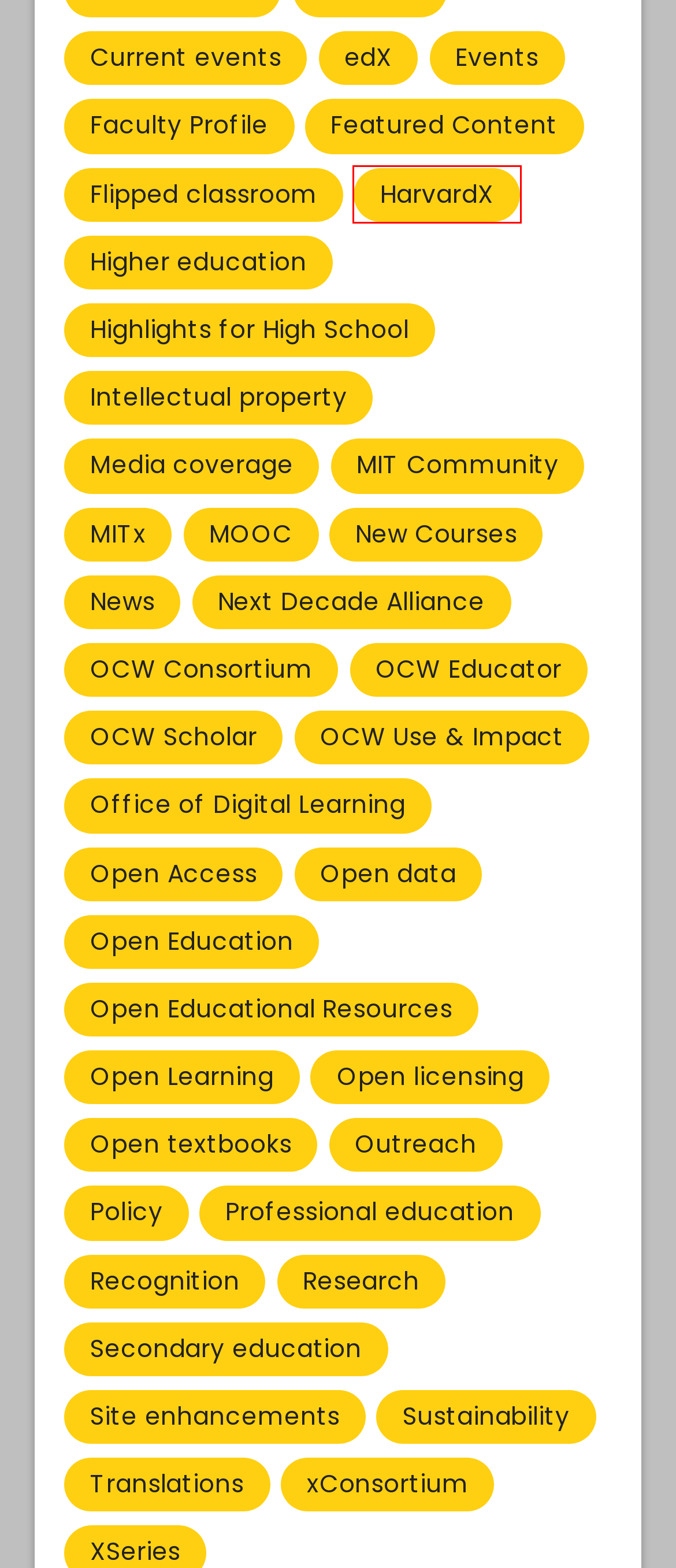Examine the screenshot of a webpage with a red bounding box around a UI element. Select the most accurate webpage description that corresponds to the new page after clicking the highlighted element. Here are the choices:
A. Open Education – Open Matters | MIT OpenCourseWare News
B. Outreach – Open Matters | MIT OpenCourseWare News
C. News – Open Matters | MIT OpenCourseWare News
D. HarvardX – Open Matters | MIT OpenCourseWare News
E. Media coverage – Open Matters | MIT OpenCourseWare News
F. Current events – Open Matters | MIT OpenCourseWare News
G. Events – Open Matters | MIT OpenCourseWare News
H. Professional education – Open Matters | MIT OpenCourseWare News

D